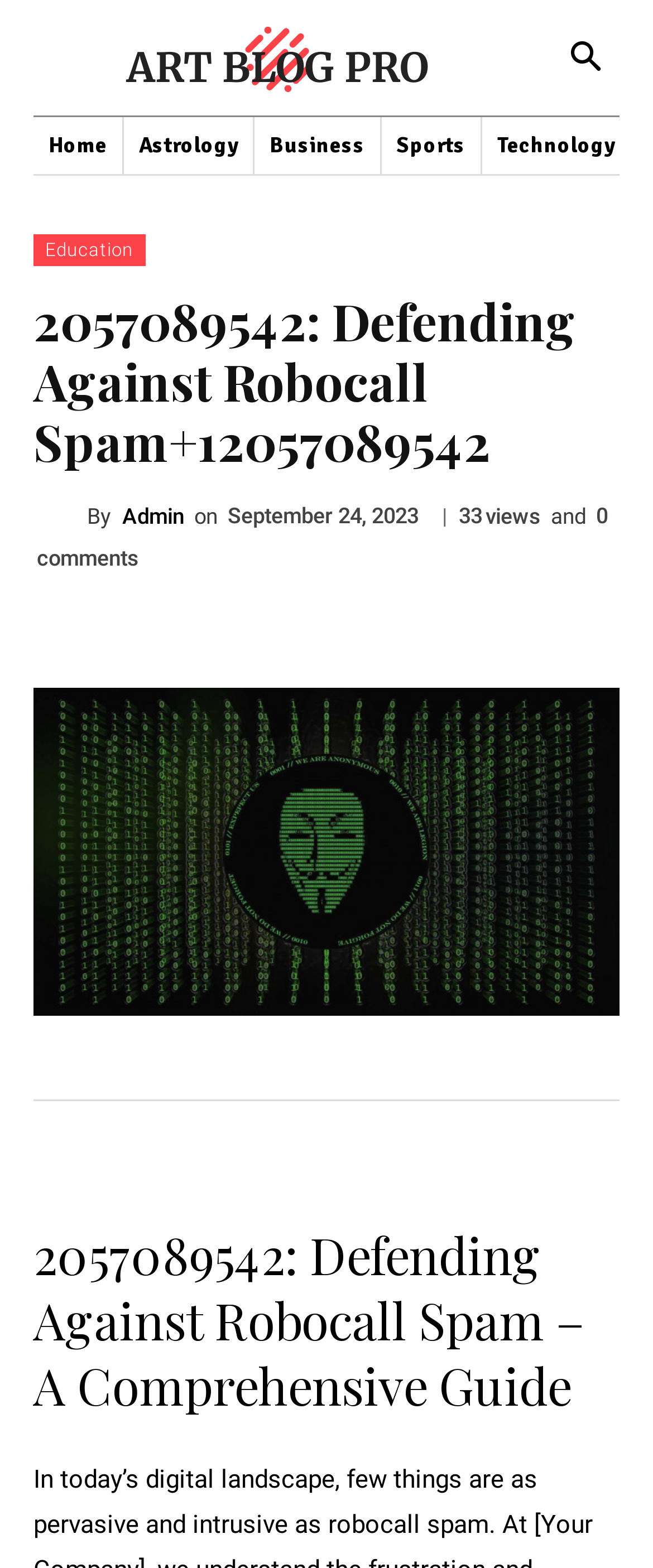Please identify the bounding box coordinates of the area that needs to be clicked to follow this instruction: "Check the 'Technology' section".

[0.738, 0.075, 0.964, 0.111]